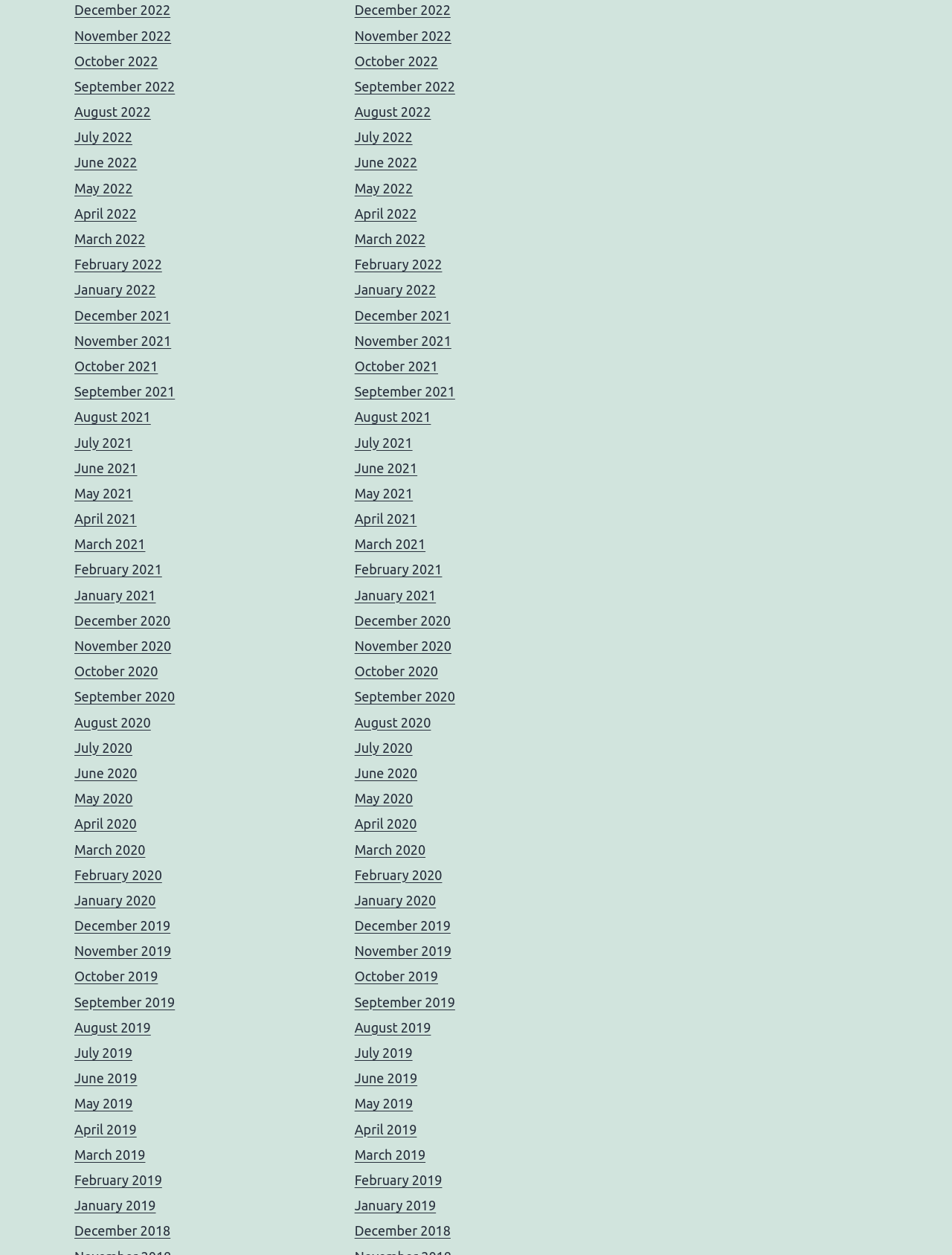Respond to the question below with a concise word or phrase:
What is the earliest month listed?

December 2018